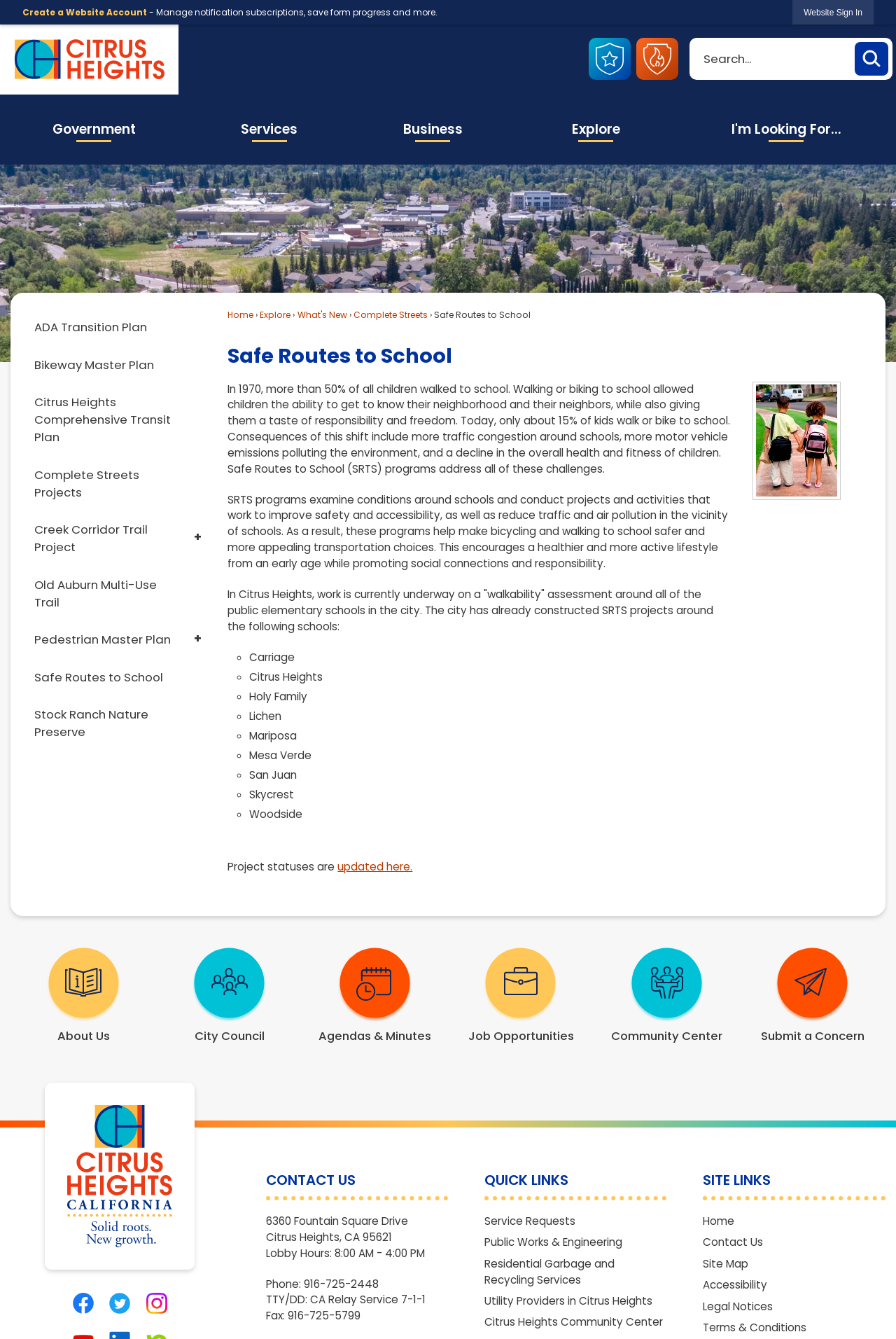Extract the main title from the webpage.

Safe Routes to School